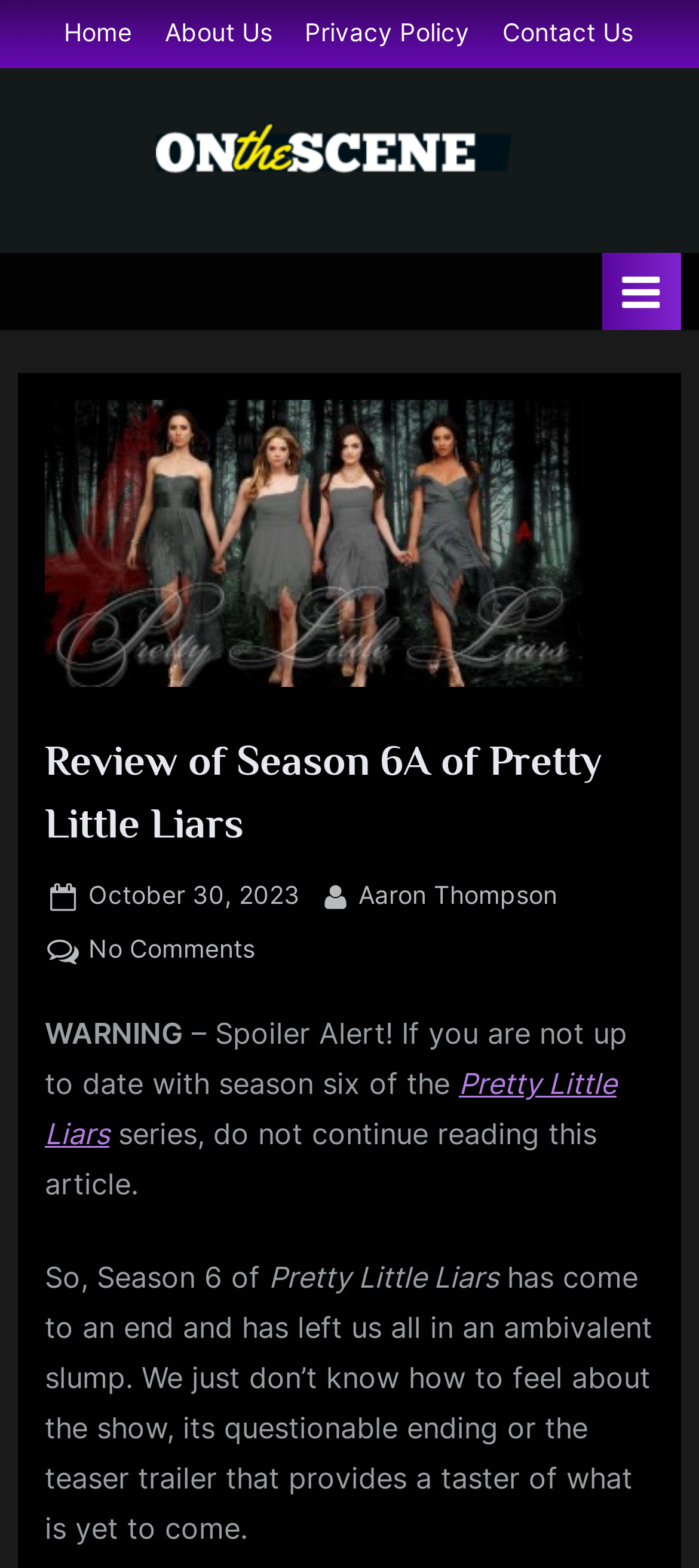Please identify the bounding box coordinates of the element I need to click to follow this instruction: "visit the Pretty Little Liars webpage".

[0.064, 0.679, 0.882, 0.734]